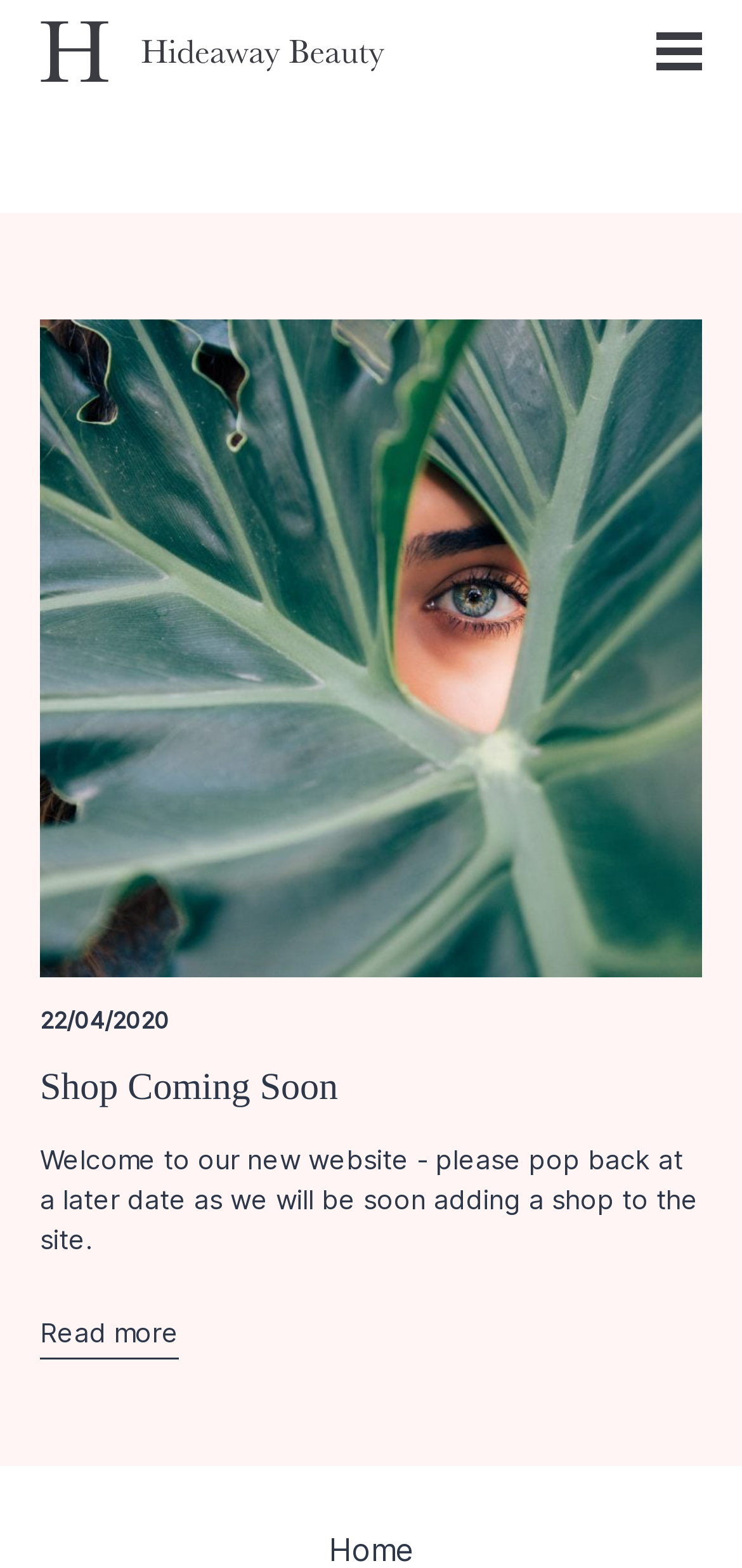What is the purpose of the website according to the text?
Please answer the question with as much detail and depth as you can.

I inferred the purpose of the website by reading the StaticText element with bounding box coordinates [0.054, 0.728, 0.941, 0.8], which says 'Welcome to our new website - please pop back at a later date as we will be soon adding a shop to the site.'